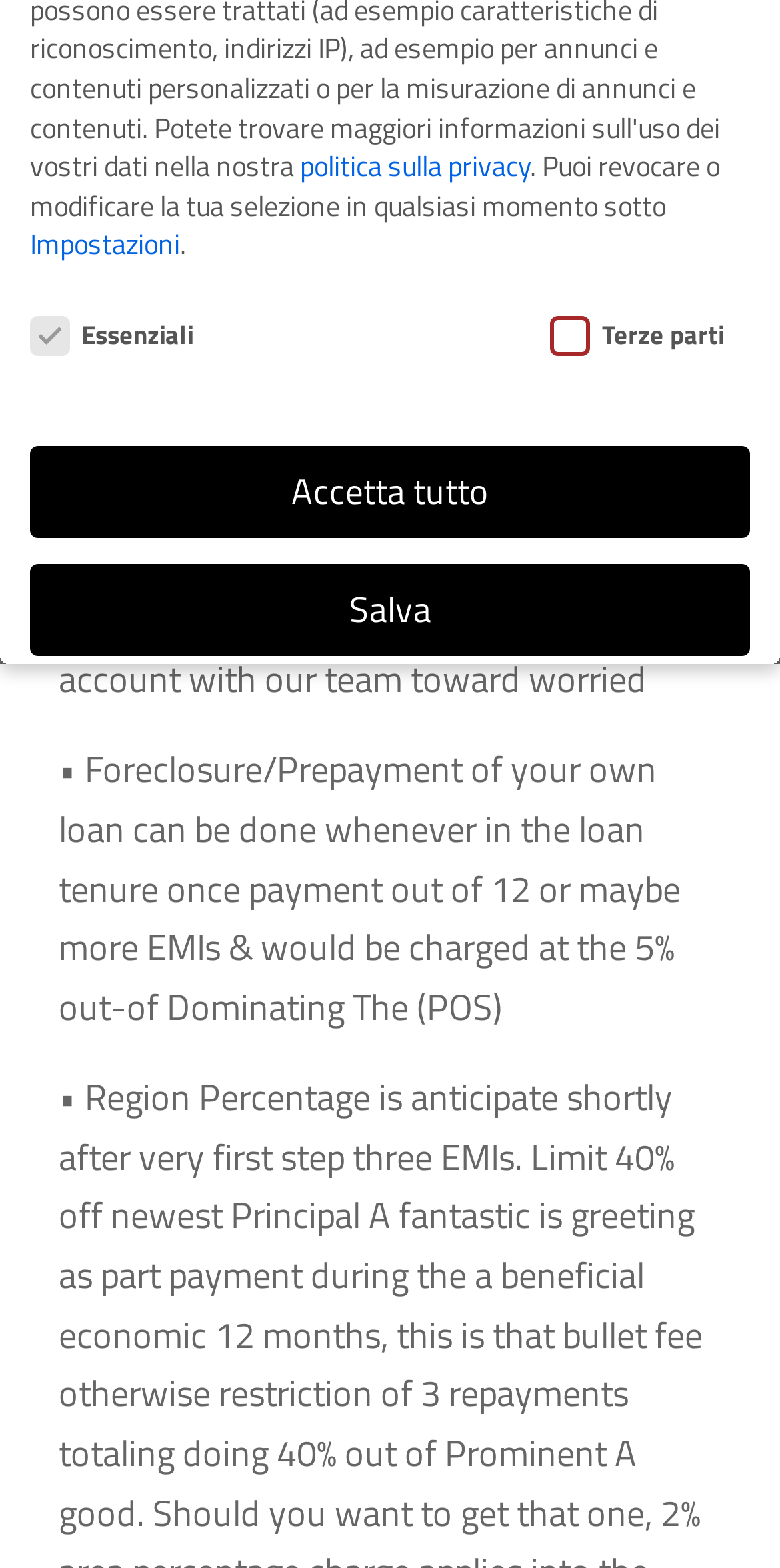Based on the element description Informativa sulla Privacy, identify the bounding box coordinates for the UI element. The coordinates should be in the format (top-left x, top-left y, bottom-right x, bottom-right y) and within the 0 to 1 range.

[0.463, 0.584, 0.76, 0.604]